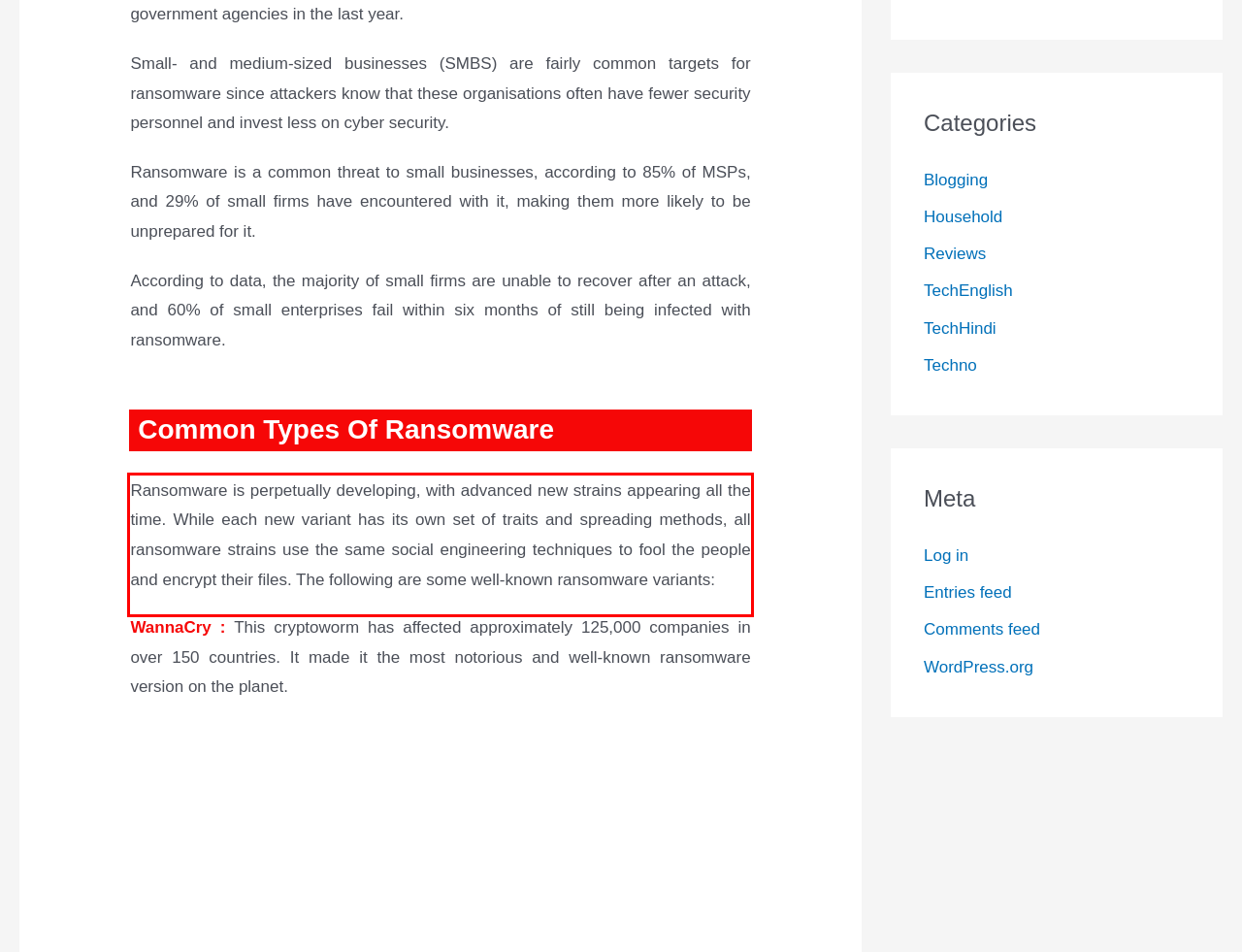Given the screenshot of a webpage, identify the red rectangle bounding box and recognize the text content inside it, generating the extracted text.

Ransomware is perpetually developing, with advanced new strains appearing all the time. While each new variant has its own set of traits and spreading methods, all ransomware strains use the same social engineering techniques to fool the people and encrypt their files. The following are some well-known ransomware variants: